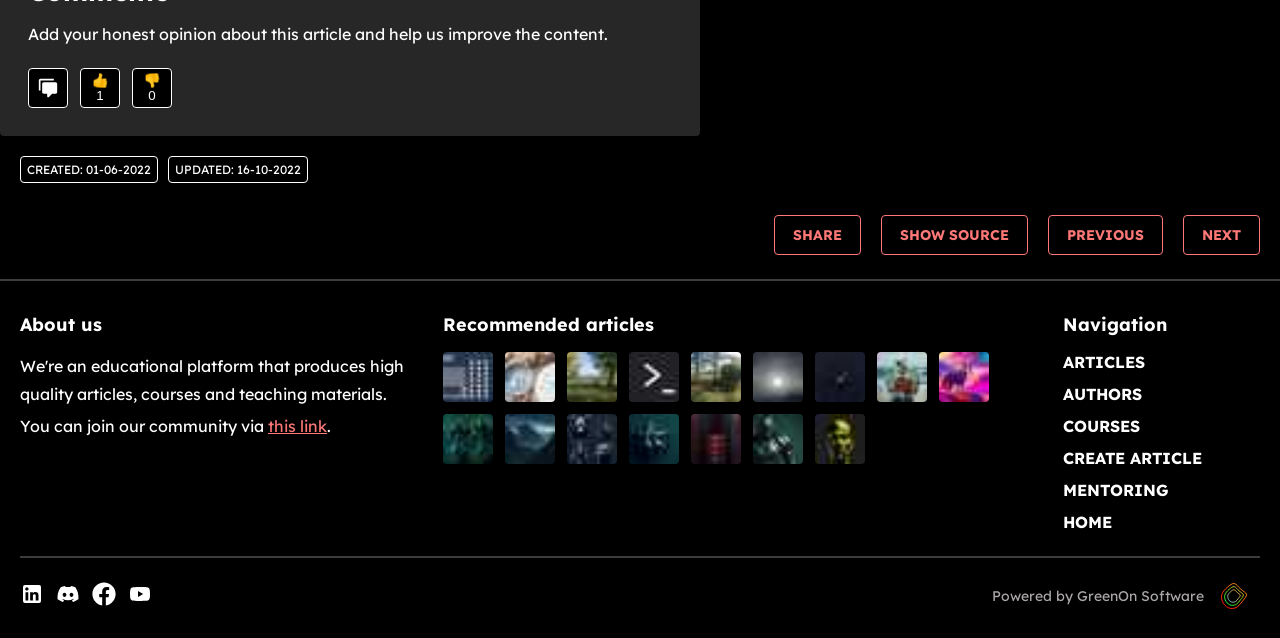Bounding box coordinates are specified in the format (top-left x, top-left y, bottom-right x, bottom-right y). All values are floating point numbers bounded between 0 and 1. Please provide the bounding box coordinate of the region this sentence describes: 👎 0

[0.103, 0.107, 0.134, 0.169]